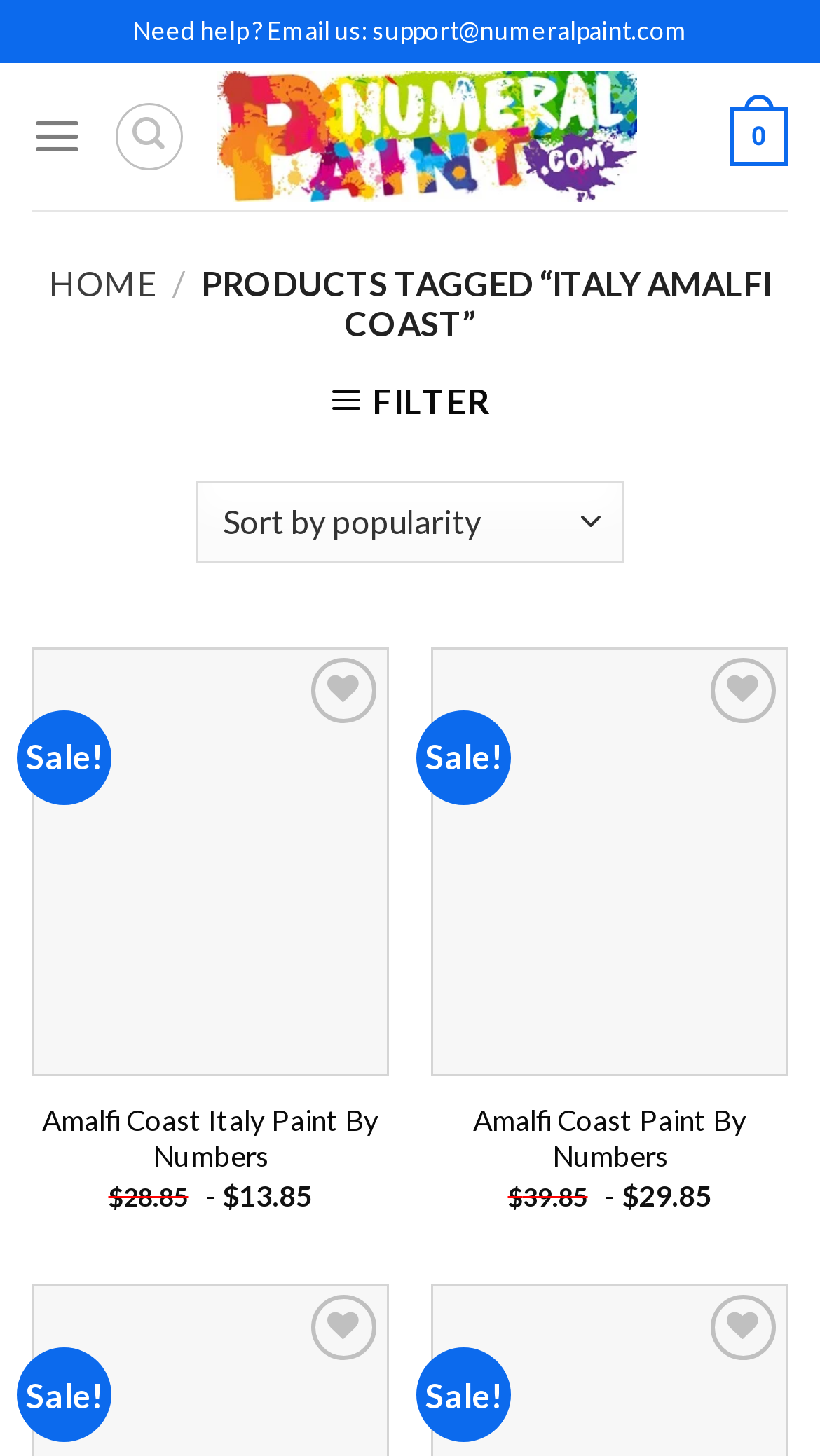What is the price of the first paint by numbers kit?
Please provide a comprehensive answer based on the visual information in the image.

I looked at the first LayoutTable element and found the static text element with the price information, which is '$28.85'.